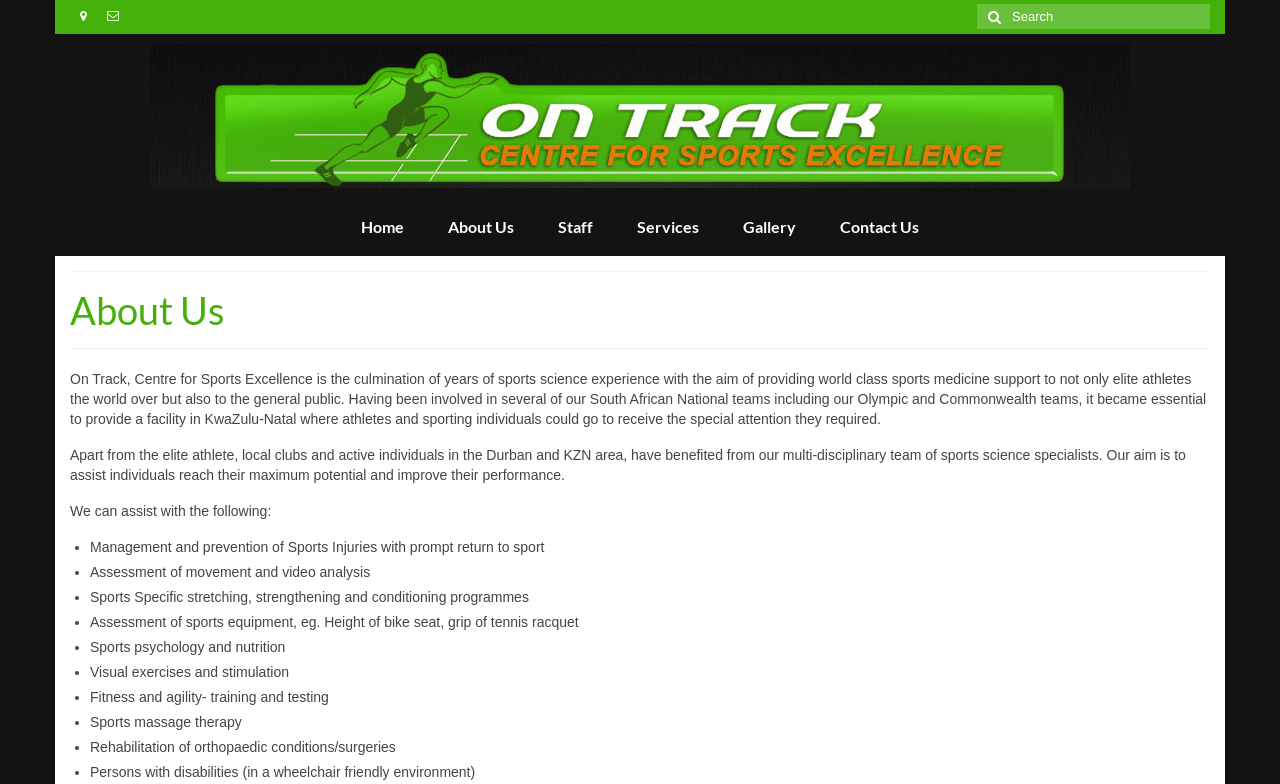Please answer the following question using a single word or phrase: 
What is the location of the sports center?

KwaZulu-Natal